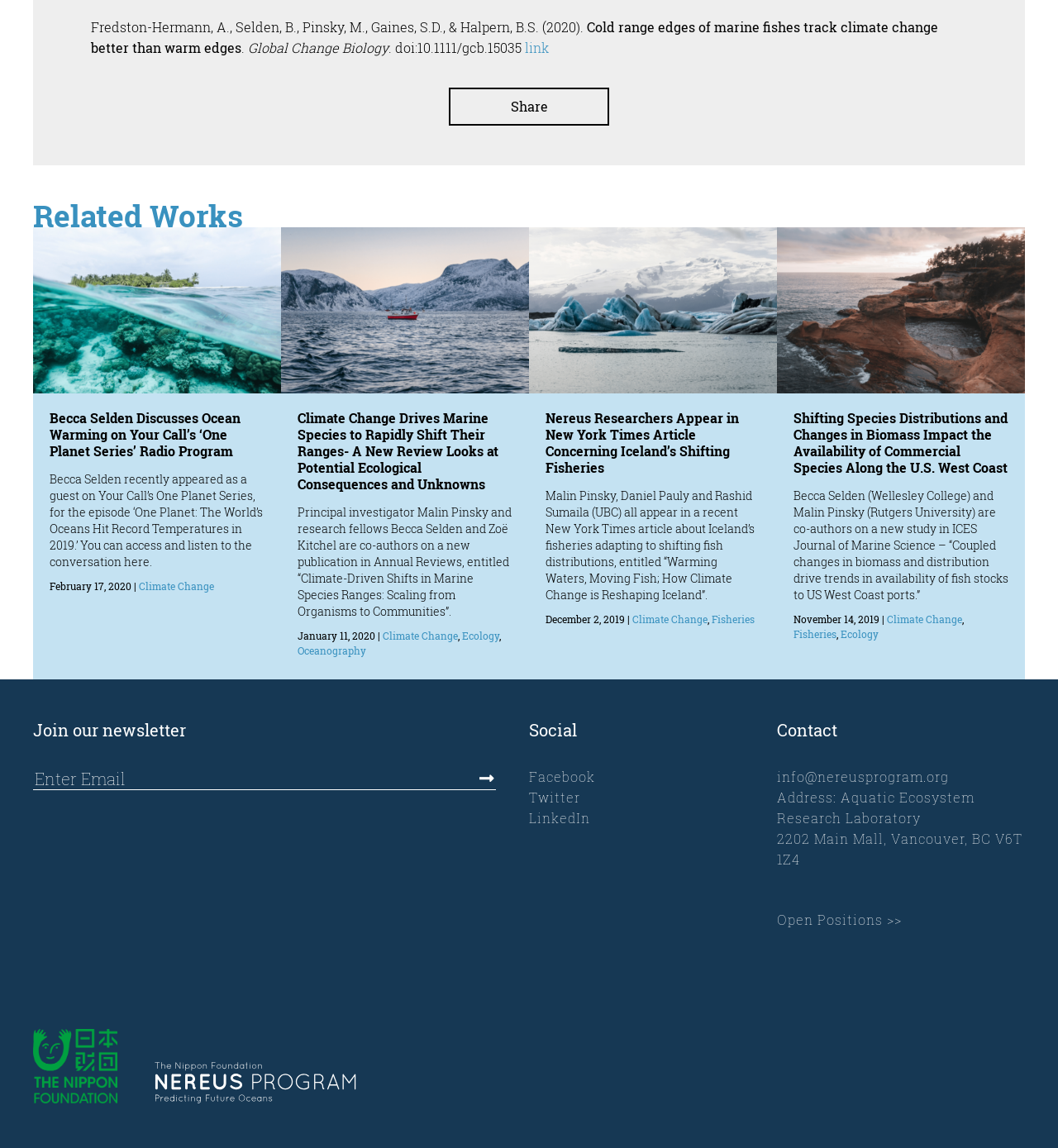Please locate the bounding box coordinates of the element that needs to be clicked to achieve the following instruction: "Click the 'Facebook' link". The coordinates should be four float numbers between 0 and 1, i.e., [left, top, right, bottom].

[0.5, 0.669, 0.562, 0.684]